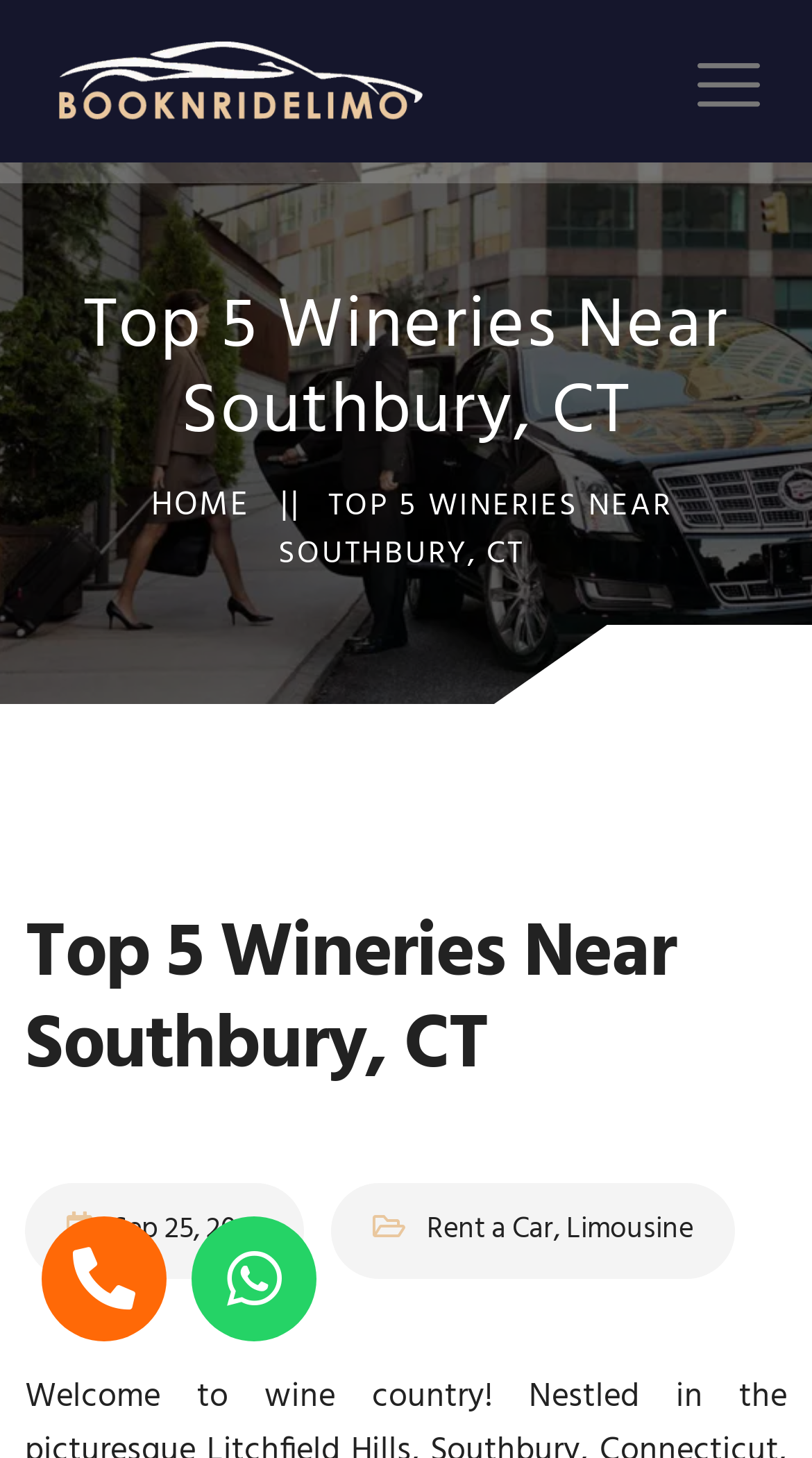Can you locate the main headline on this webpage and provide its text content?

Top 5 Wineries Near Southbury, CT